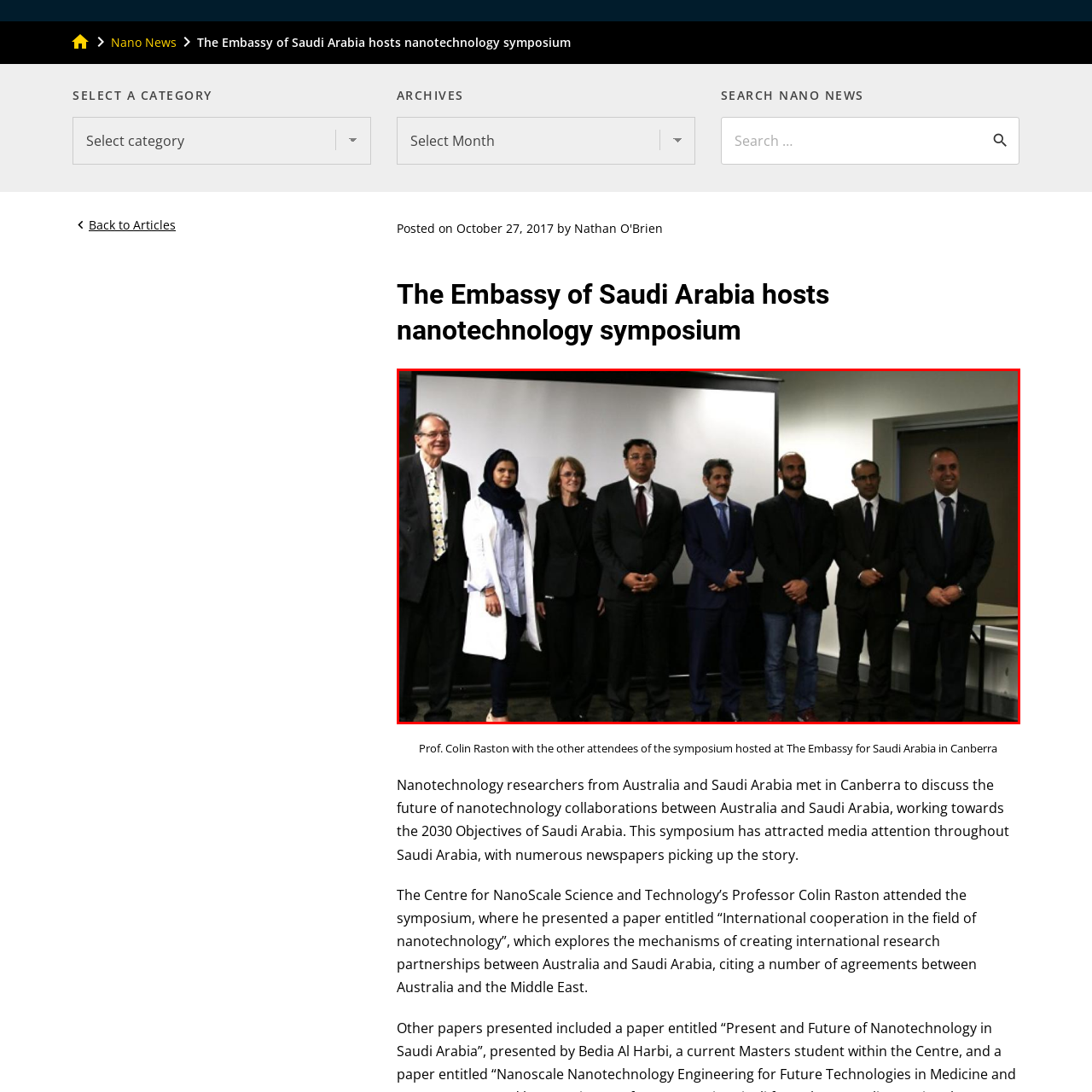Direct your attention to the image enclosed by the red boundary, What is the main topic of discussion at the symposium? 
Answer concisely using a single word or phrase.

Nanotechnology